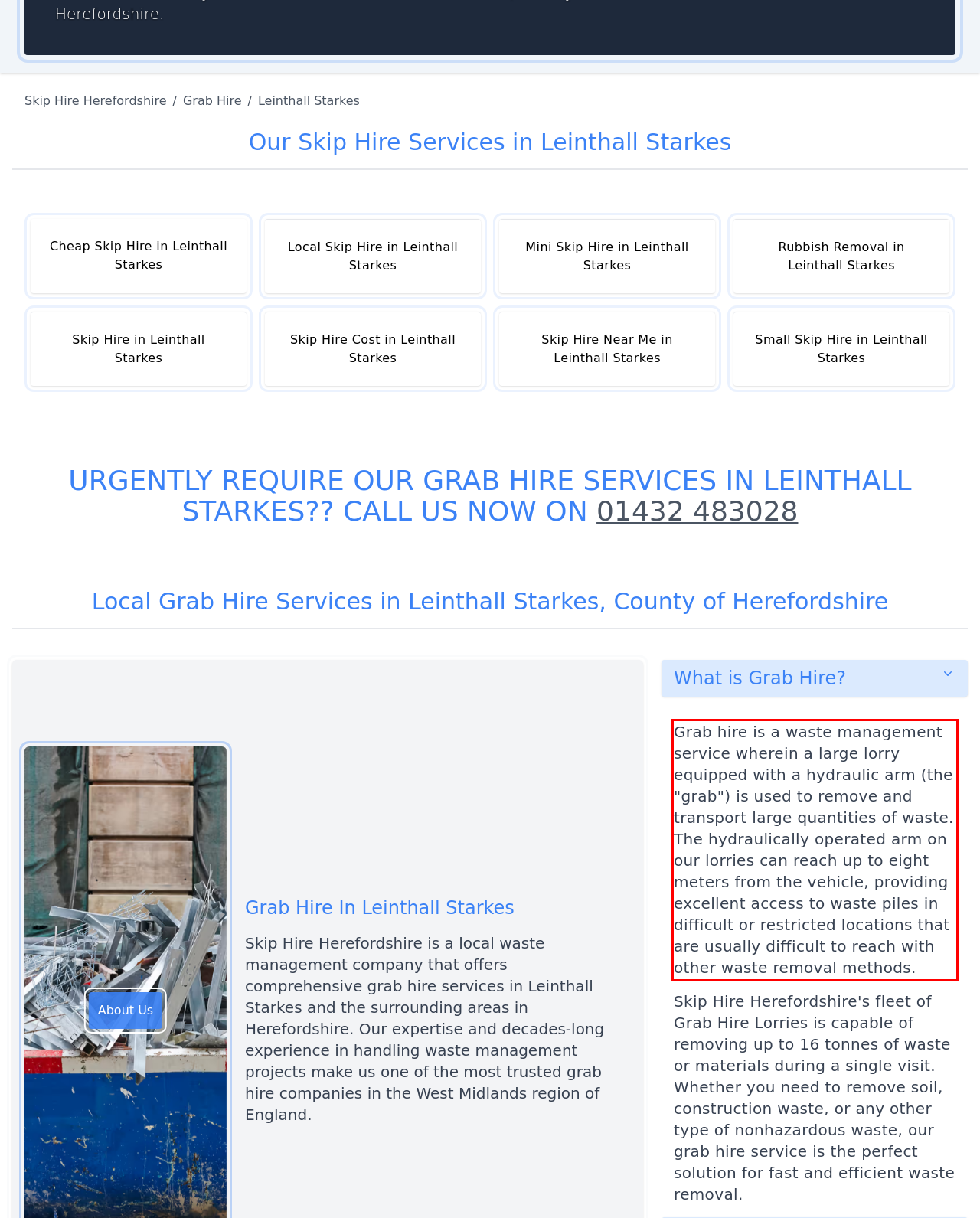Given a screenshot of a webpage, locate the red bounding box and extract the text it encloses.

Grab hire is a waste management service wherein a large lorry equipped with a hydraulic arm (the "grab") is used to remove and transport large quantities of waste. The hydraulically operated arm on our lorries can reach up to eight meters from the vehicle, providing excellent access to waste piles in difficult or restricted locations that are usually difficult to reach with other waste removal methods.